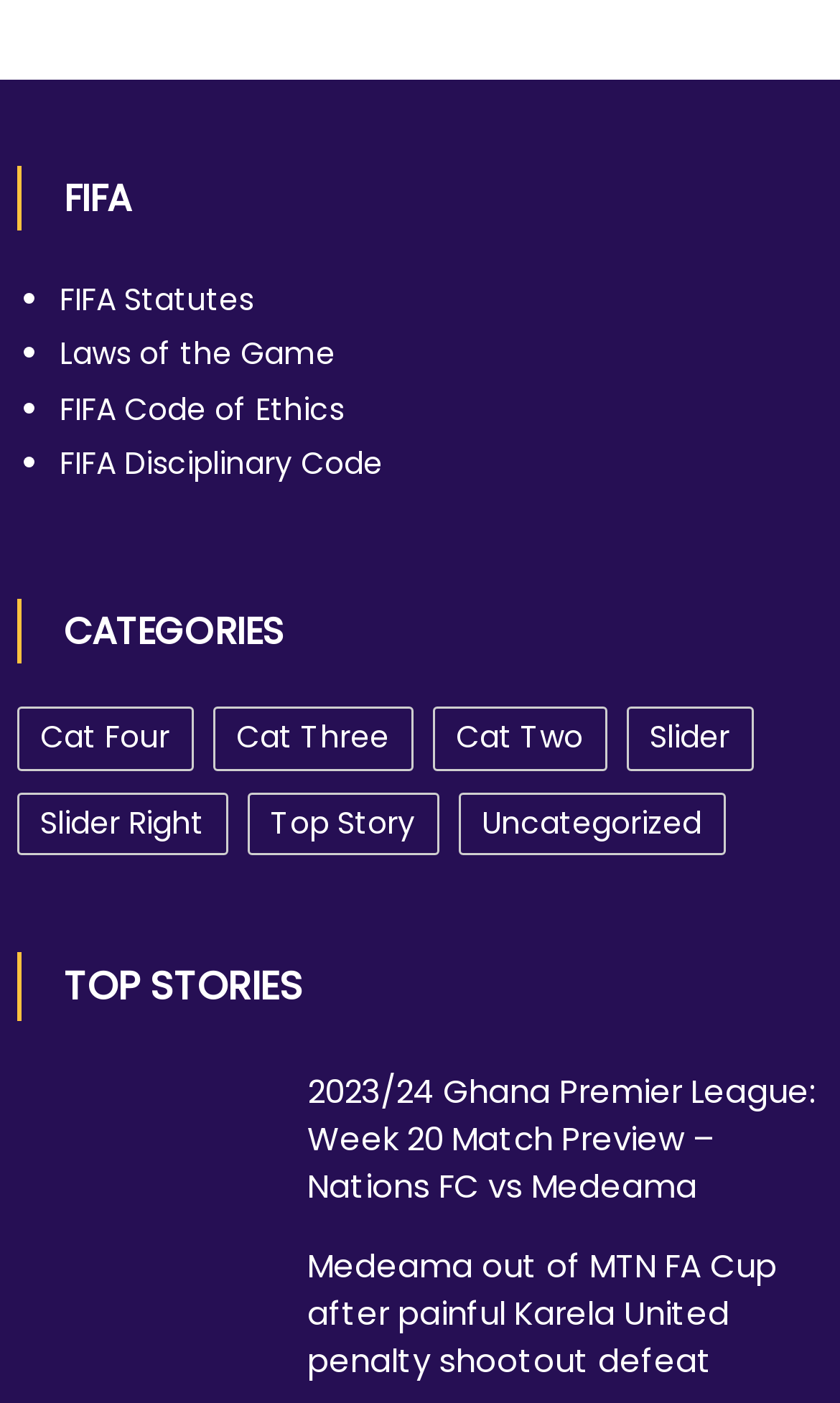How many categories are listed?
Use the screenshot to answer the question with a single word or phrase.

4